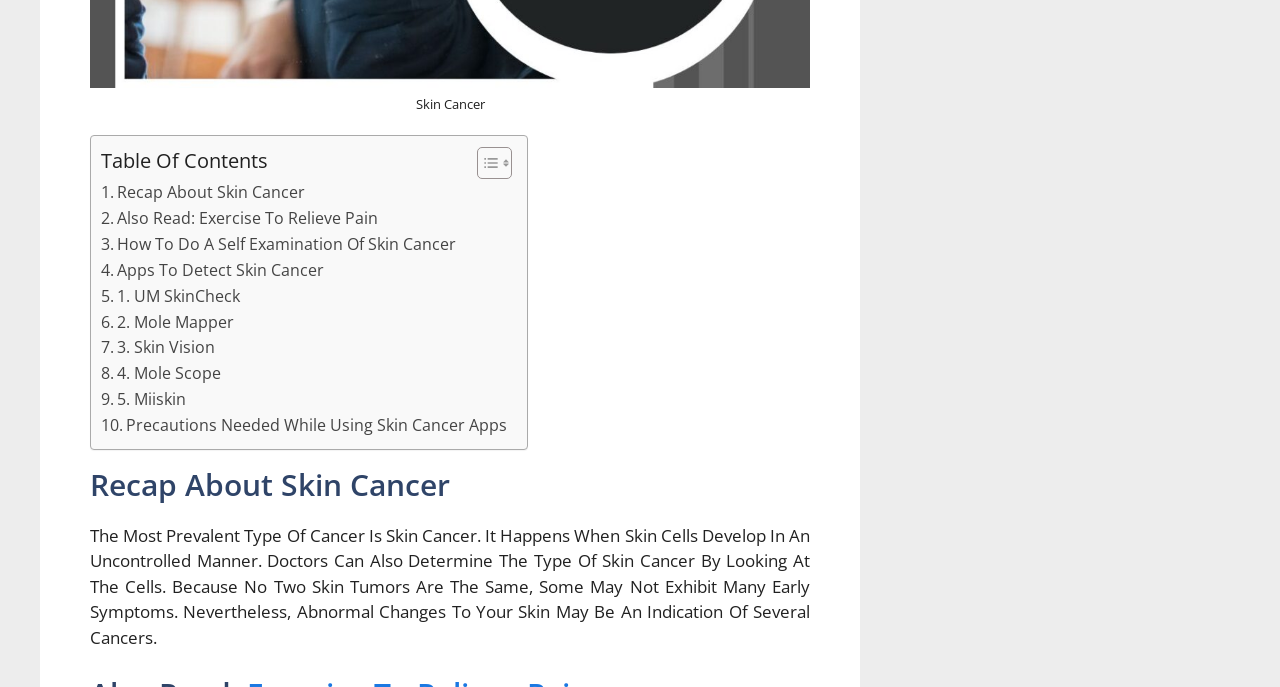Can you specify the bounding box coordinates for the region that should be clicked to fulfill this instruction: "Learn about UM SkinCheck".

[0.079, 0.413, 0.188, 0.451]